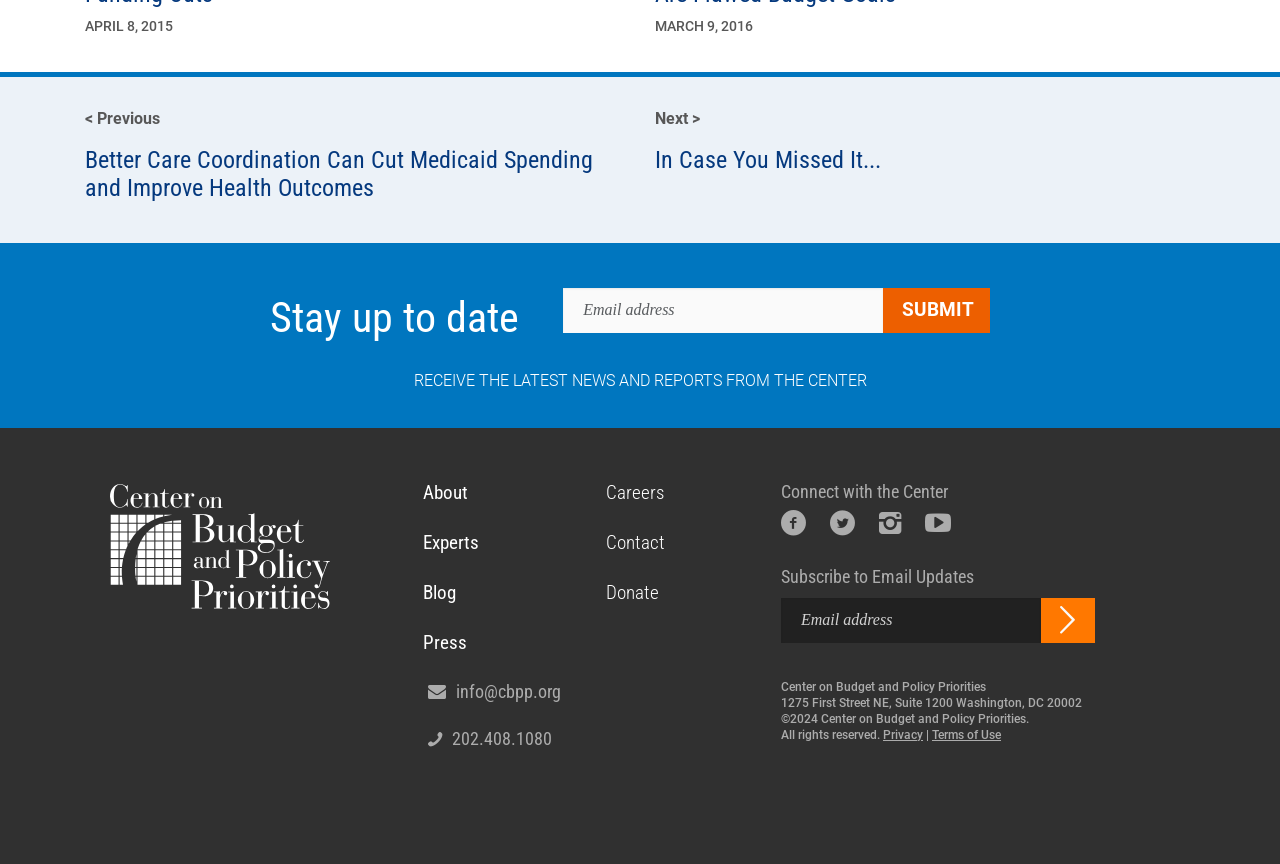Provide a one-word or one-phrase answer to the question:
How many social media links are available?

4